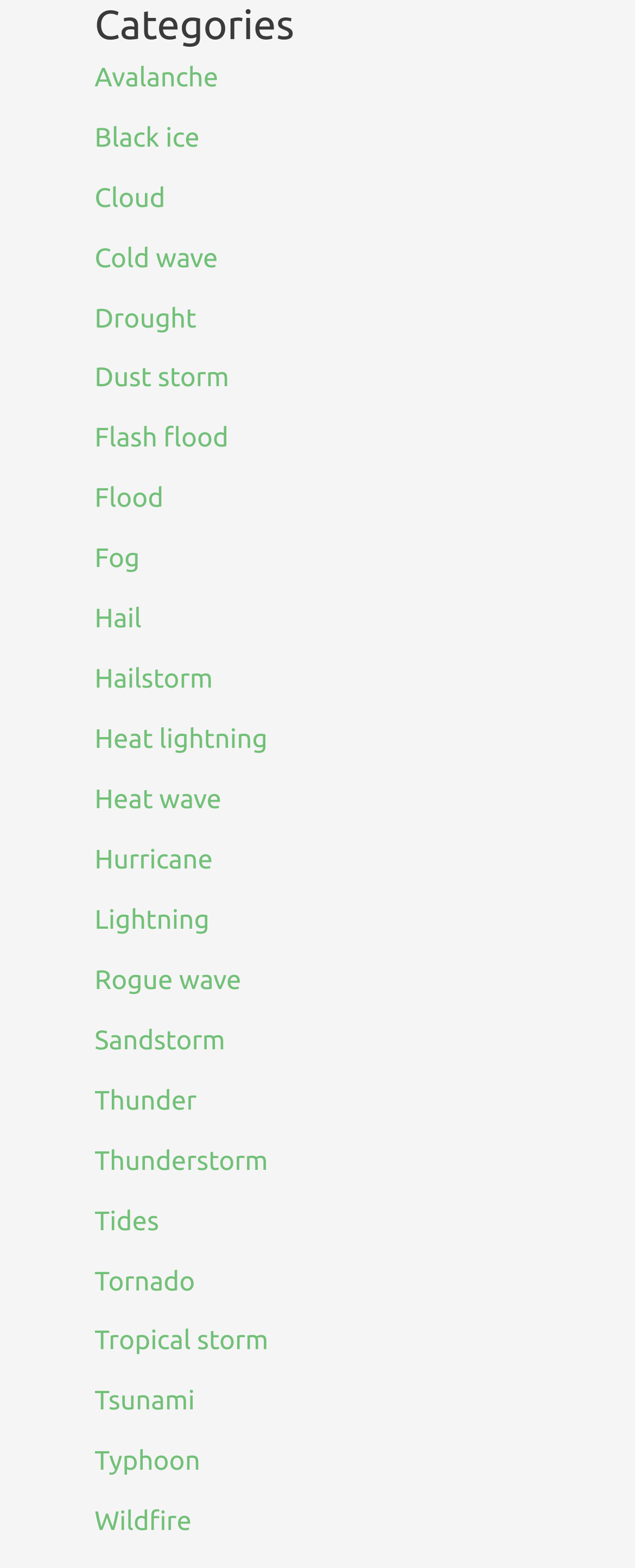Please answer the following query using a single word or phrase: 
How many weather phenomena are listed?

25